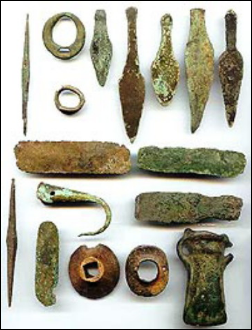Examine the image and give a thorough answer to the following question:
What period in human history is characterized by agricultural development, trade, and structured societies?

The artefacts on display serve as a testimony to the technological innovations of the Bronze Age, which was a pivotal period in human history characterized by agricultural development, trade, and the emergence of structured societies.